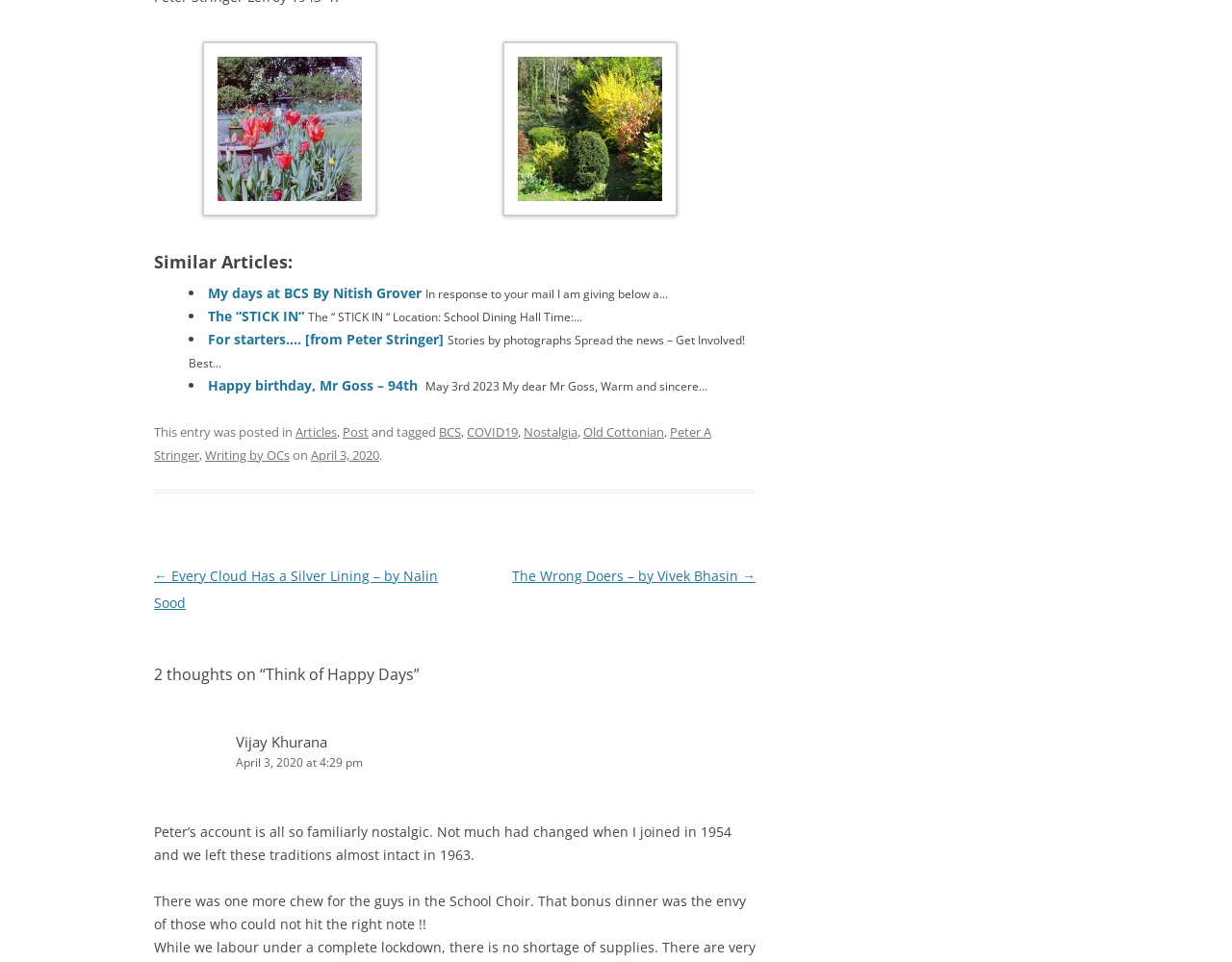Determine the bounding box coordinates of the element's region needed to click to follow the instruction: "Click HP Prime AP Statistics Summer Institute link". Provide these coordinates as four float numbers between 0 and 1, formatted as [left, top, right, bottom].

None